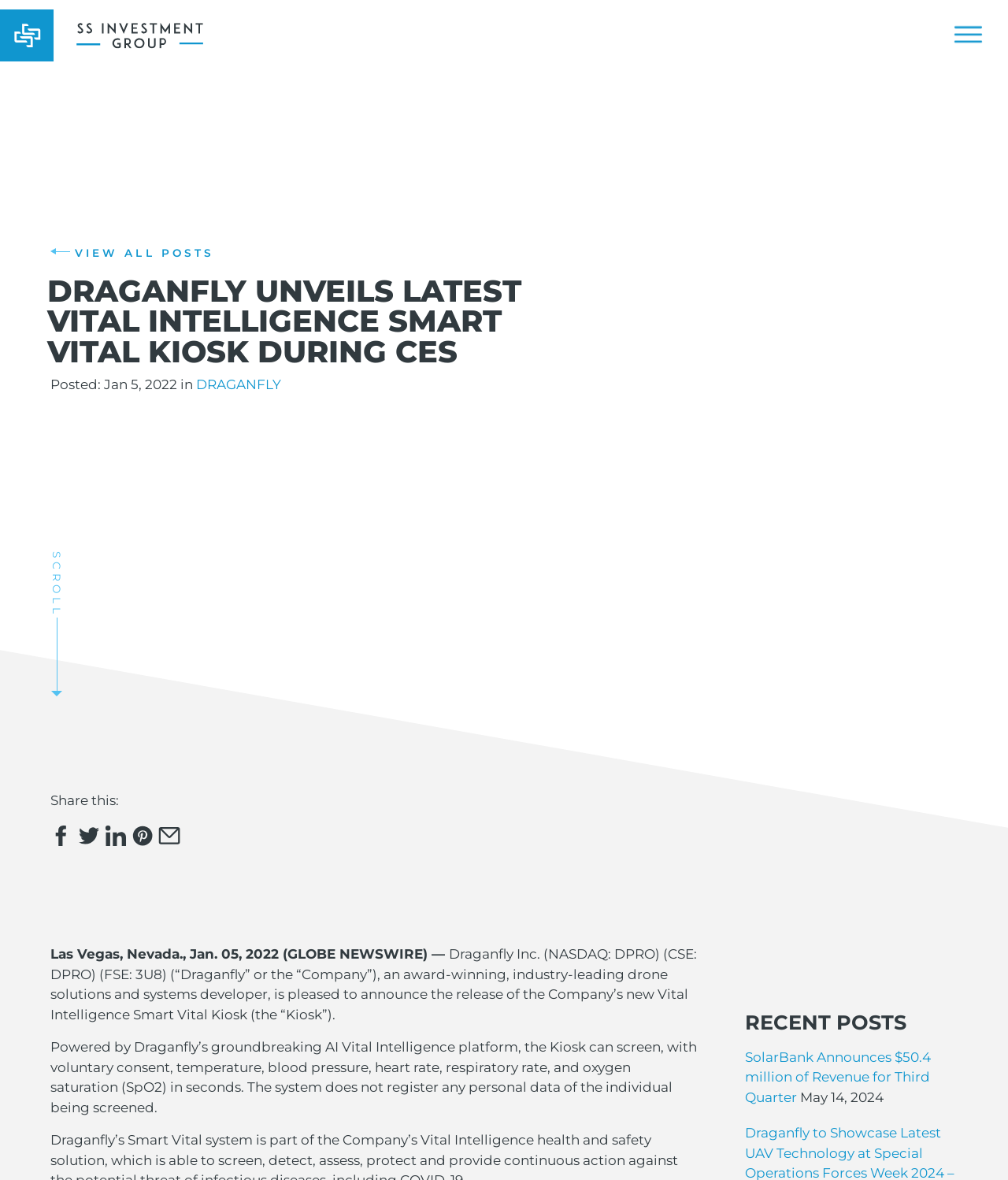Given the element description News and UpdatesSee The Latest, predict the bounding box coordinates for the UI element in the webpage screenshot. The format should be (top-left x, top-left y, bottom-right x, bottom-right y), and the values should be between 0 and 1.

[0.016, 0.044, 0.5, 0.133]